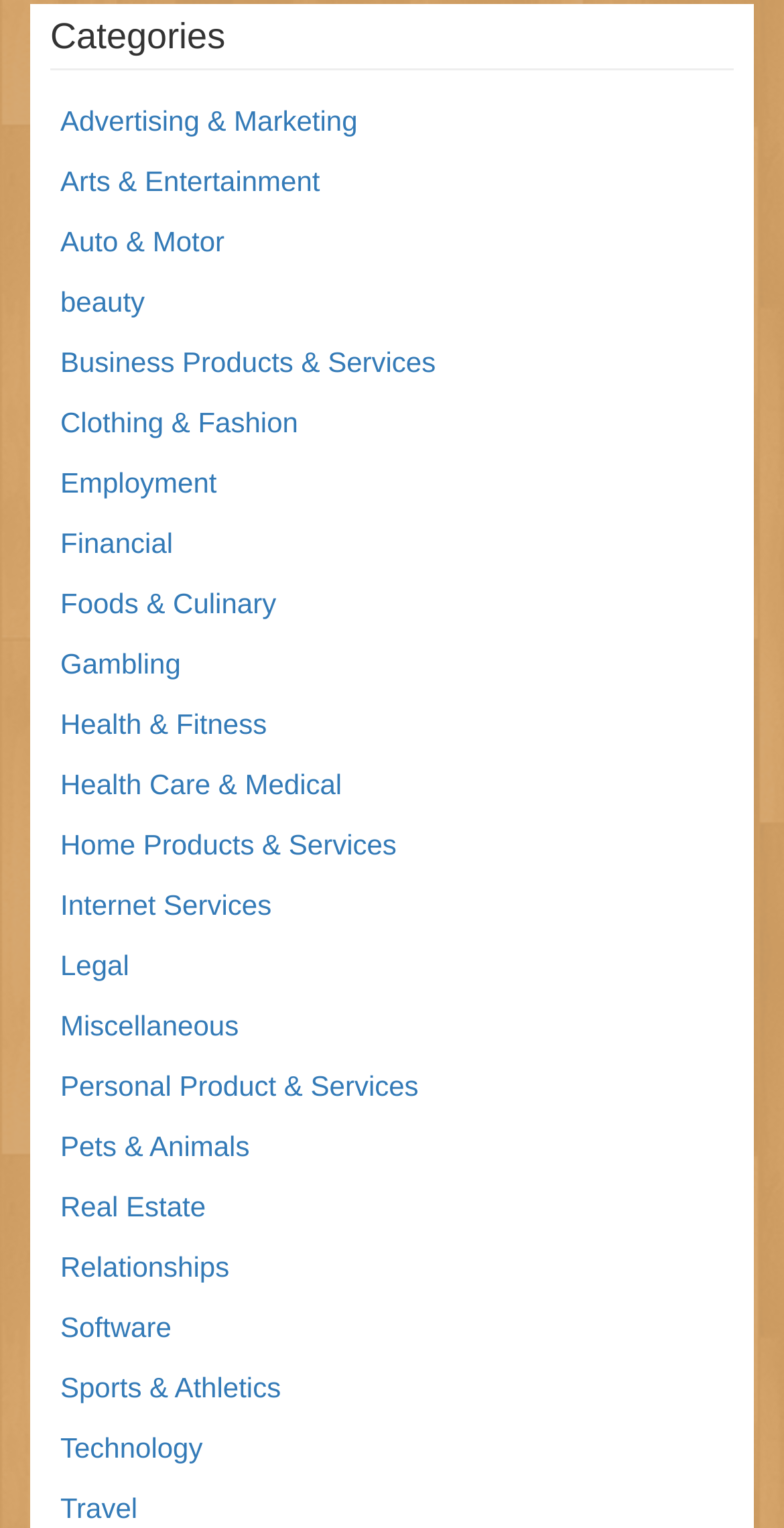What is the first category listed?
Give a detailed explanation using the information visible in the image.

The first category listed is 'Advertising & Marketing' because it is the first link element under the 'Categories' heading, with a bounding box coordinate of [0.077, 0.069, 0.456, 0.09].